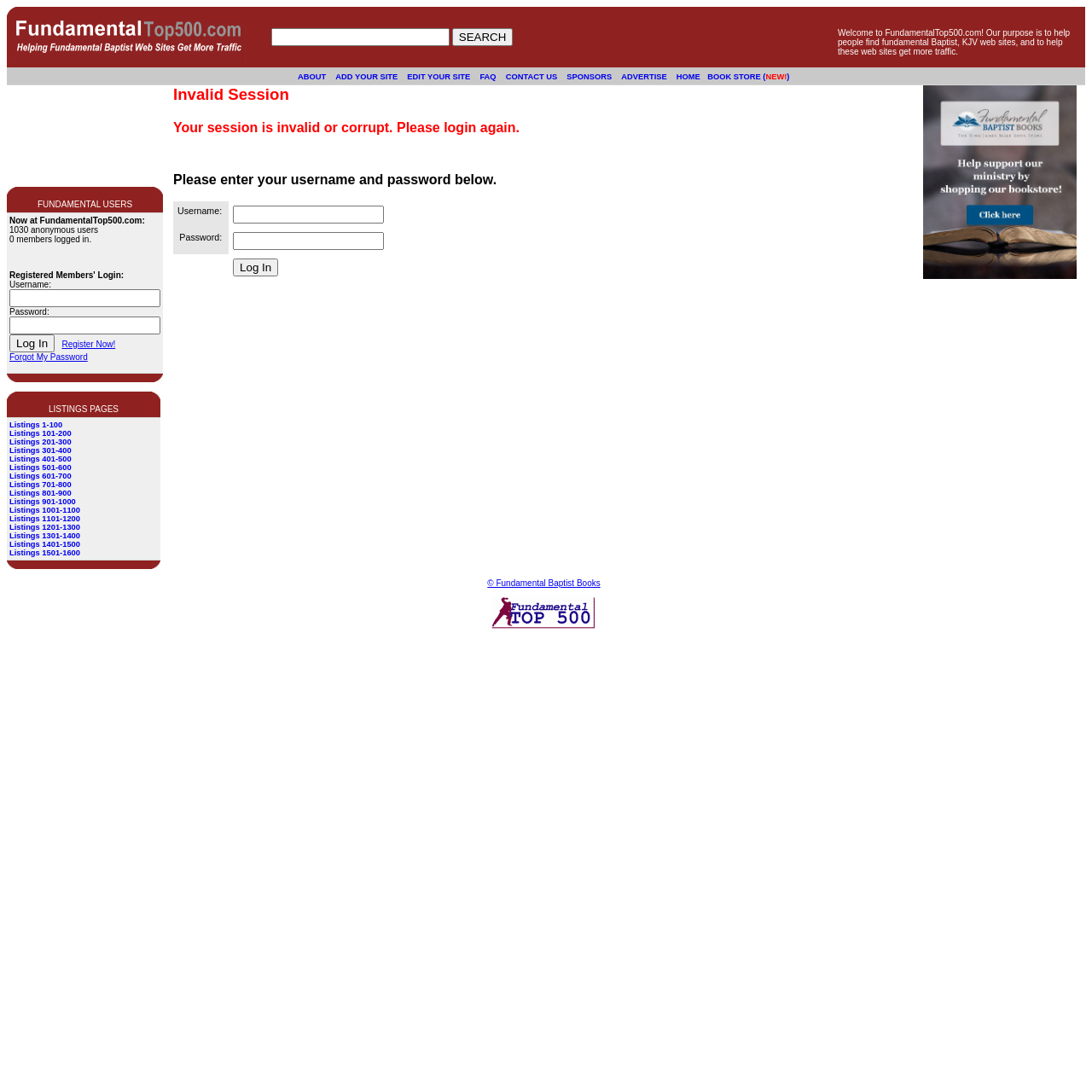Can you pinpoint the bounding box coordinates for the clickable element required for this instruction: "Add your fundamental Baptist site"? The coordinates should be four float numbers between 0 and 1, i.e., [left, top, right, bottom].

[0.307, 0.066, 0.364, 0.074]